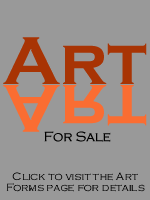Answer the question briefly using a single word or phrase: 
What action is suggested to obtain more information about the art forms?

Click to visit the Art Forms page